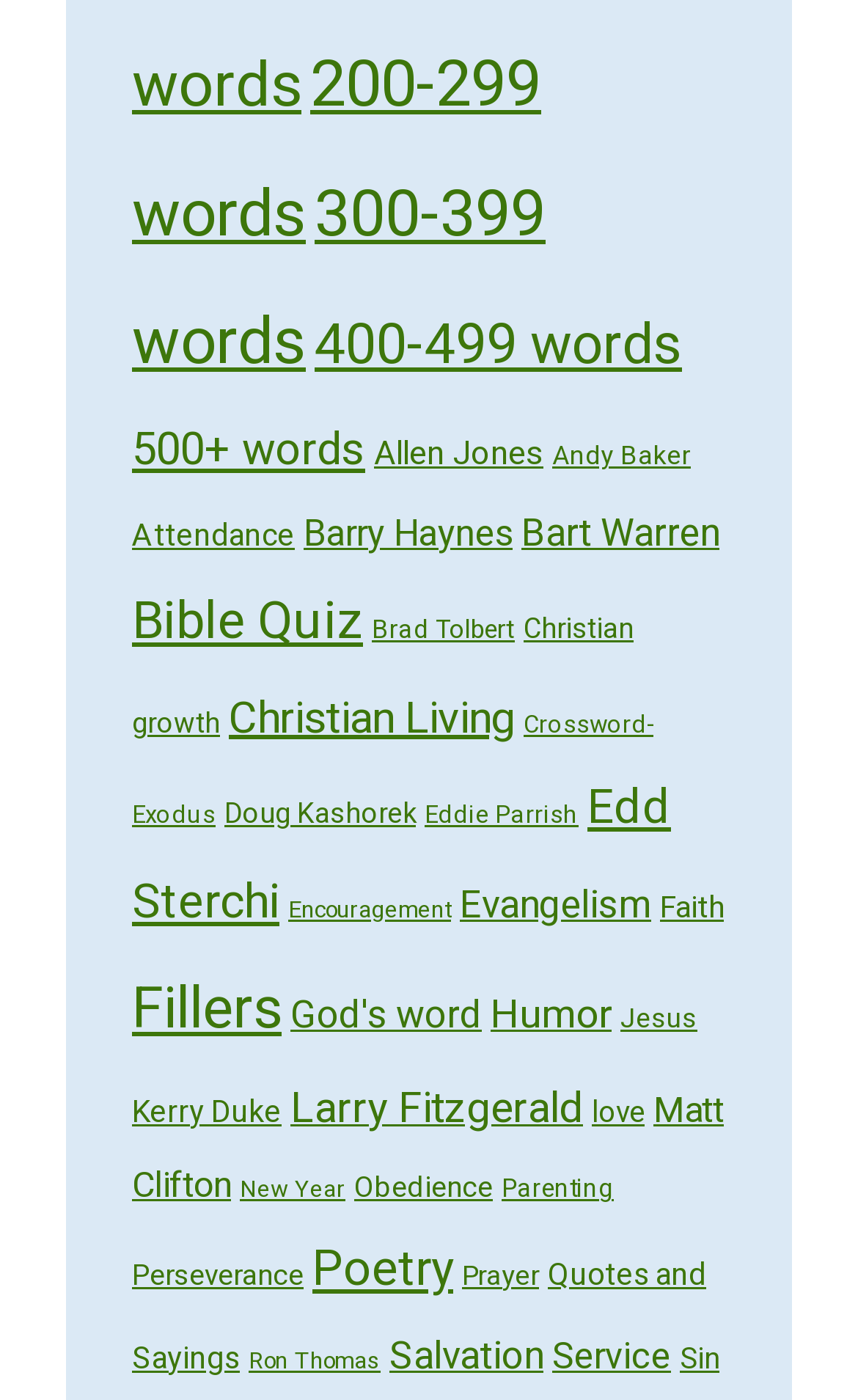Please identify the bounding box coordinates of the element's region that should be clicked to execute the following instruction: "Click on 'ReForm' mattress range". The bounding box coordinates must be four float numbers between 0 and 1, i.e., [left, top, right, bottom].

None